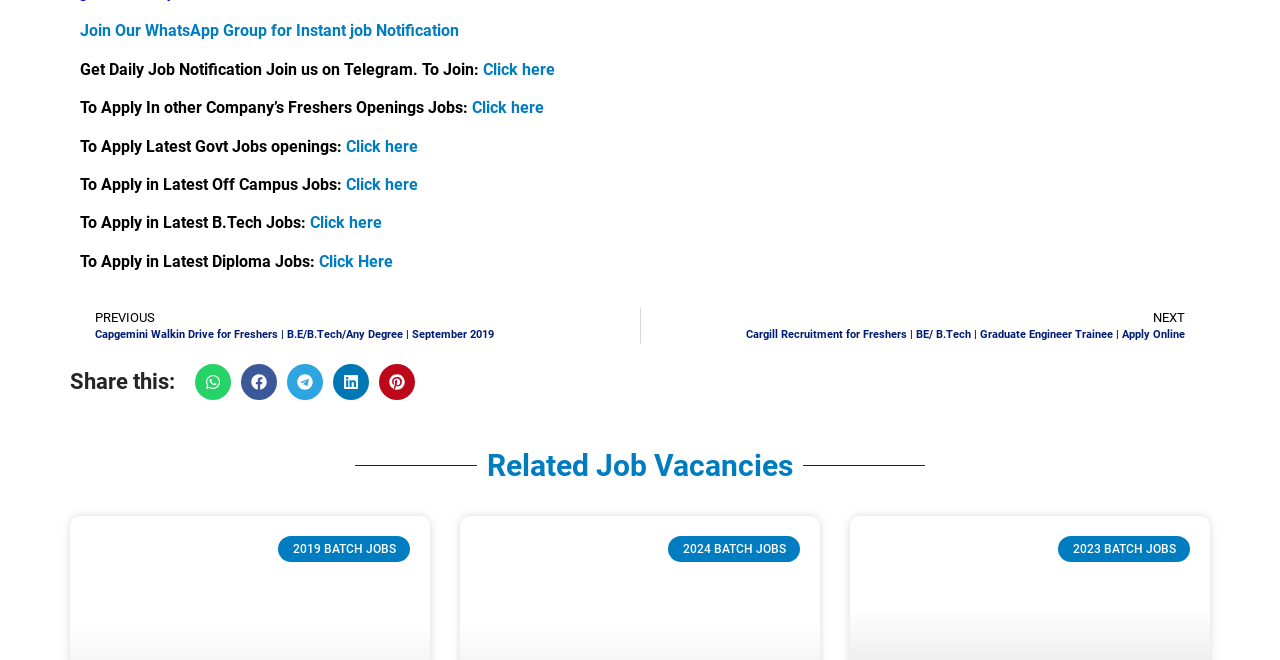What is the purpose of the 'Join Our WhatsApp Group' link?
Examine the screenshot and reply with a single word or phrase.

Get instant job notifications